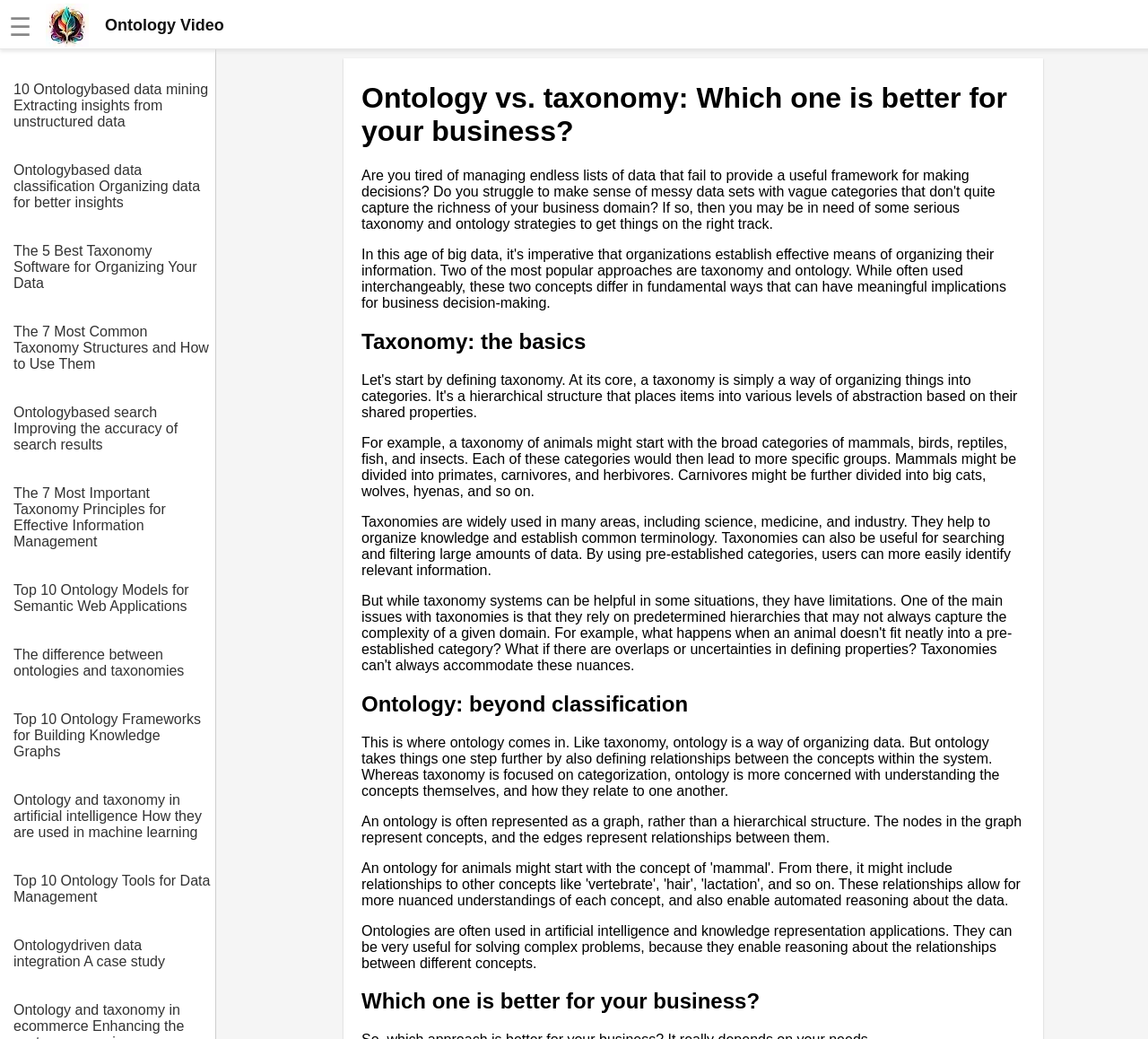What is the purpose of taxonomy?
Based on the screenshot, answer the question with a single word or phrase.

Organizing knowledge